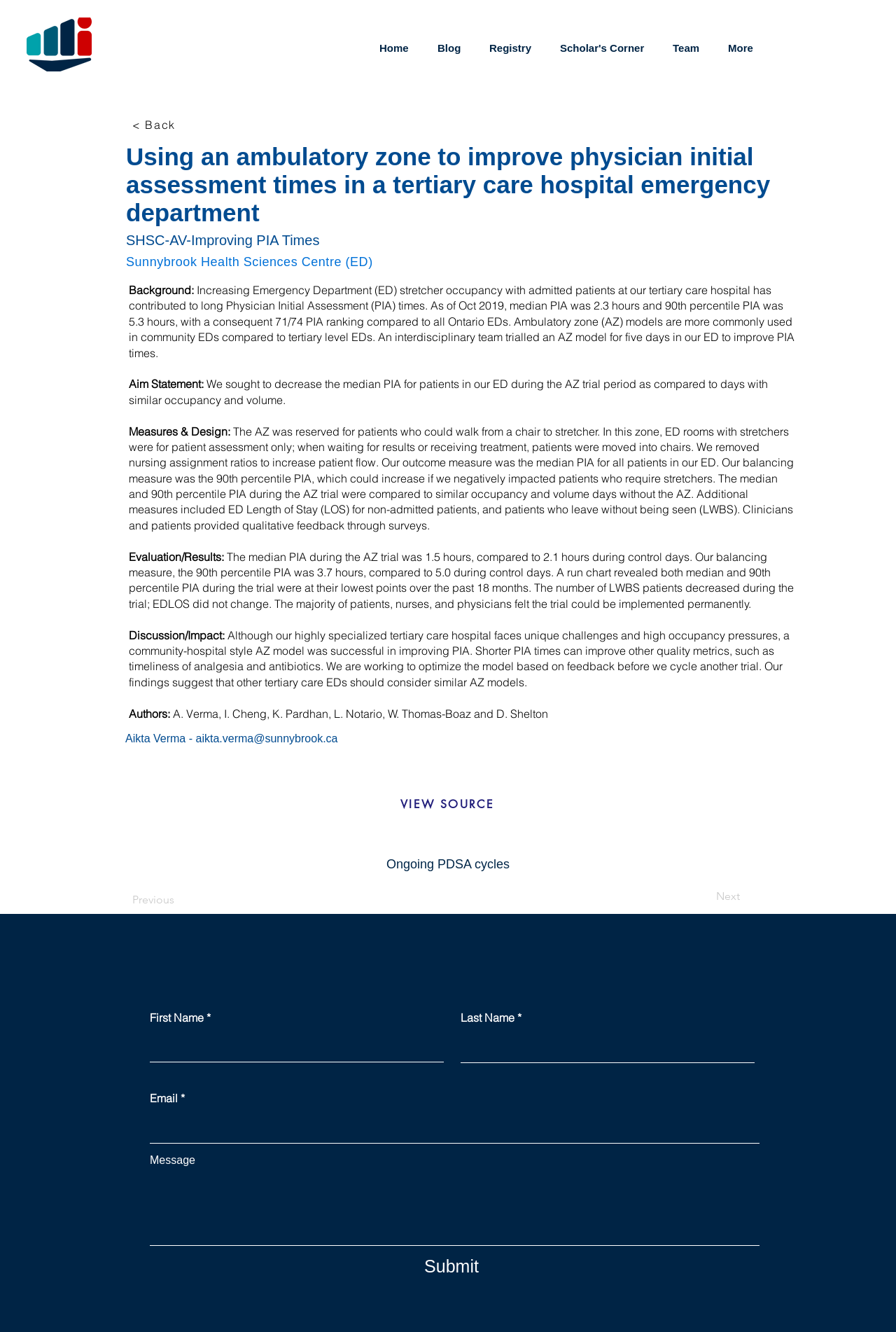Answer the question using only a single word or phrase: 
What is the aim of the trial?

Decrease median PIA